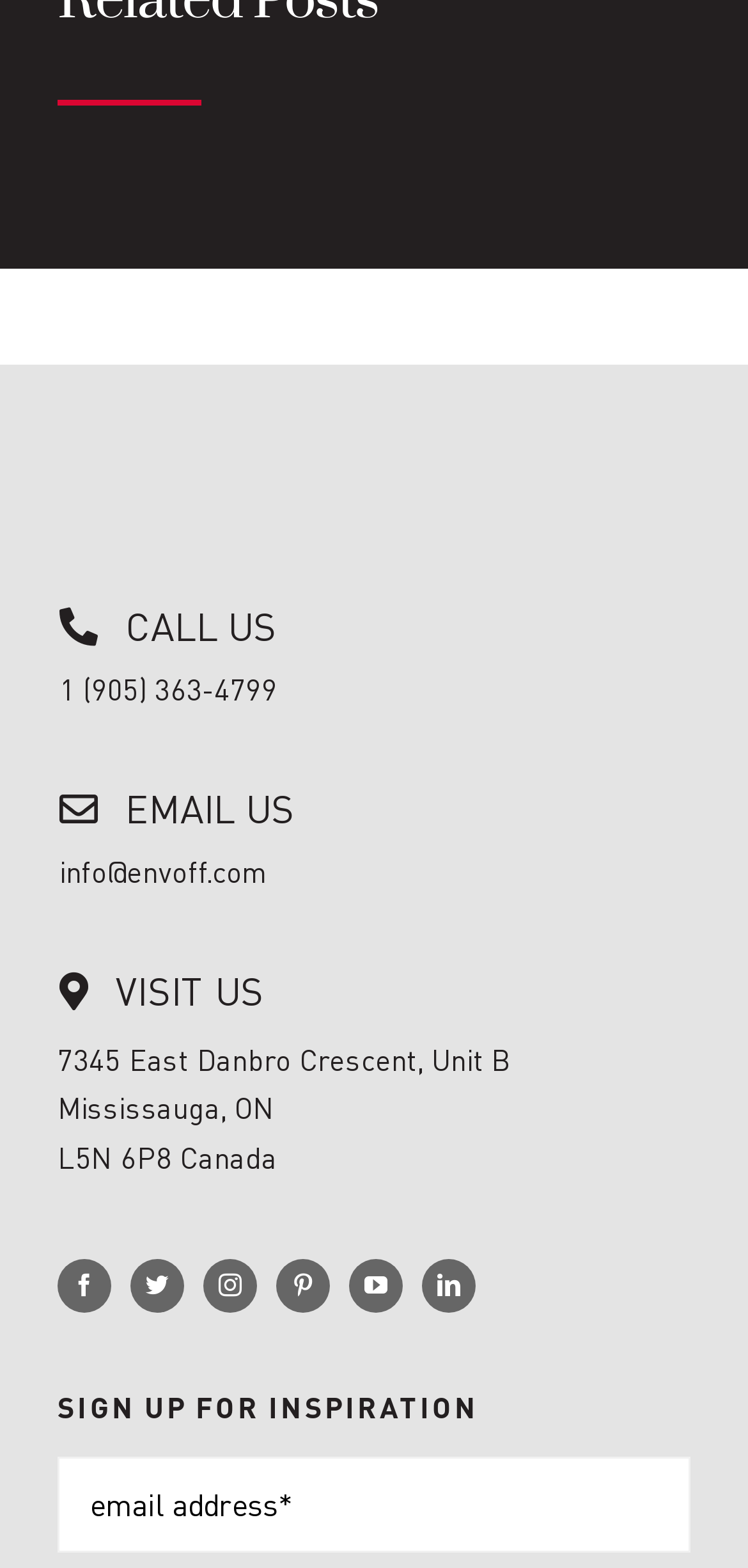Please determine the bounding box coordinates of the element to click on in order to accomplish the following task: "Call the phone number". Ensure the coordinates are four float numbers ranging from 0 to 1, i.e., [left, top, right, bottom].

[0.077, 0.424, 0.373, 0.457]